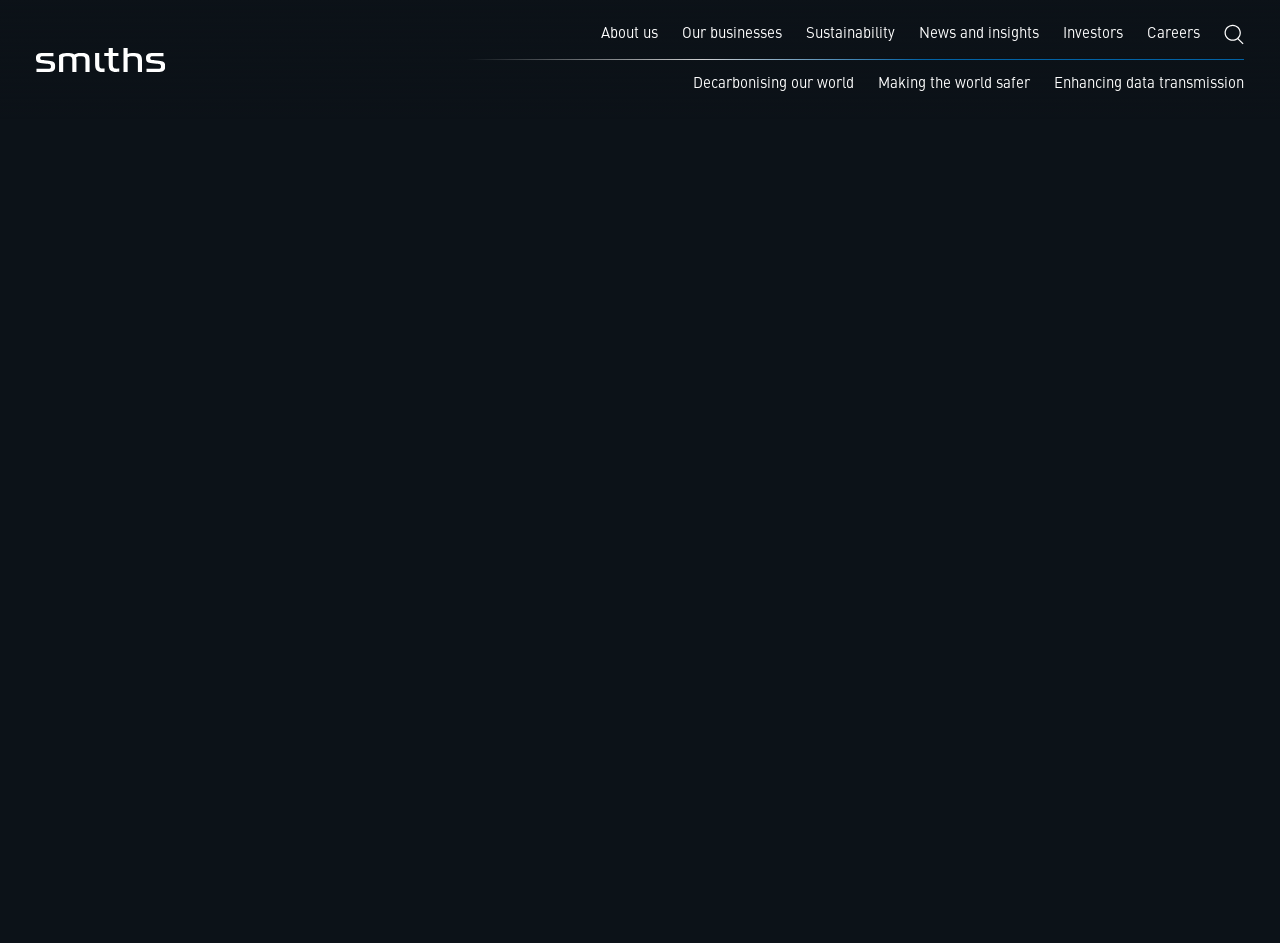Please identify the bounding box coordinates of the area that needs to be clicked to fulfill the following instruction: "Click the Smiths Group Plc Logo."

[0.028, 0.05, 0.13, 0.076]